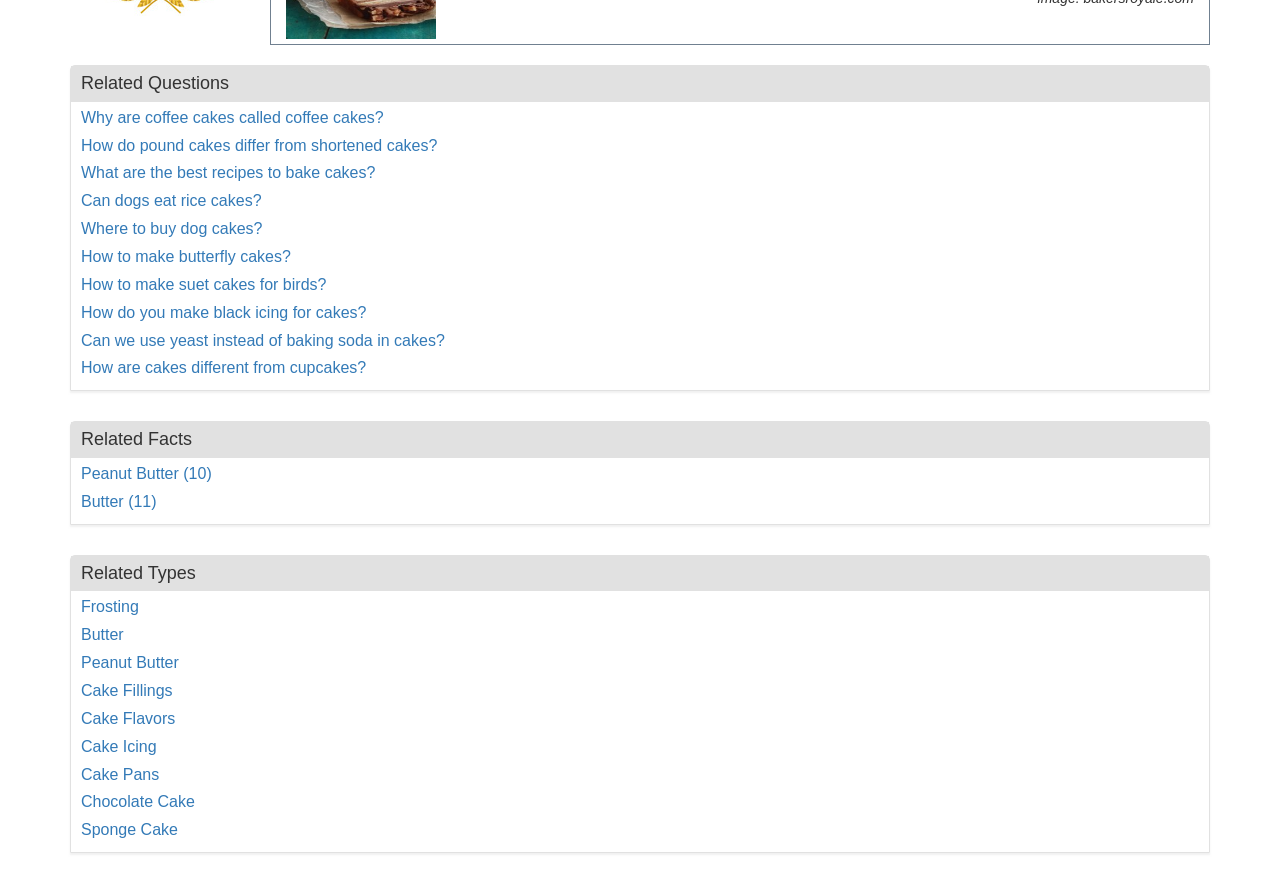Based on the element description, predict the bounding box coordinates (top-left x, top-left y, bottom-right x, bottom-right y) for the UI element in the screenshot: Building Your Own Home

None